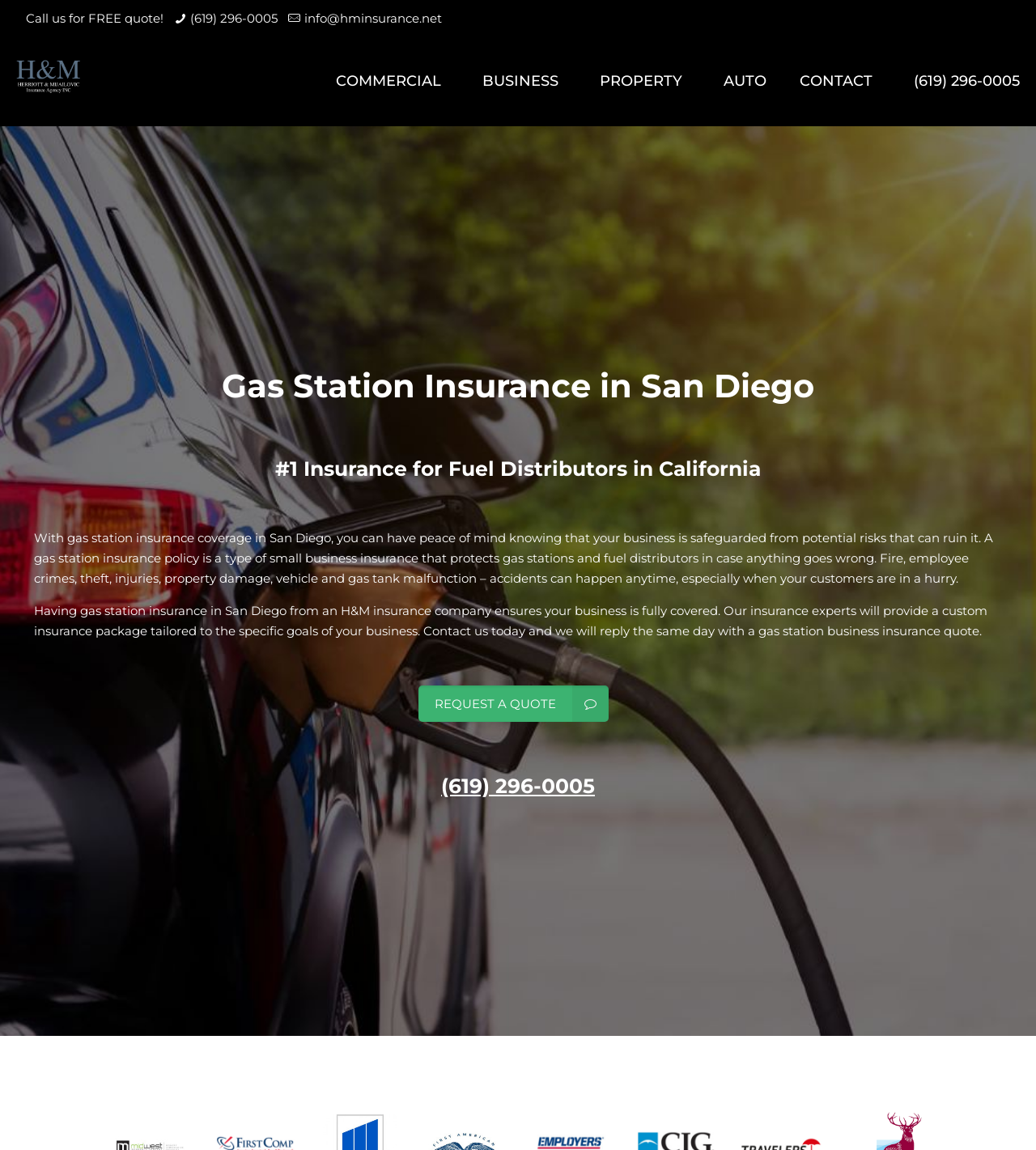Please determine the bounding box coordinates of the element to click on in order to accomplish the following task: "Visit the COMMERCIAL page". Ensure the coordinates are four float numbers ranging from 0 to 1, i.e., [left, top, right, bottom].

[0.309, 0.032, 0.45, 0.109]